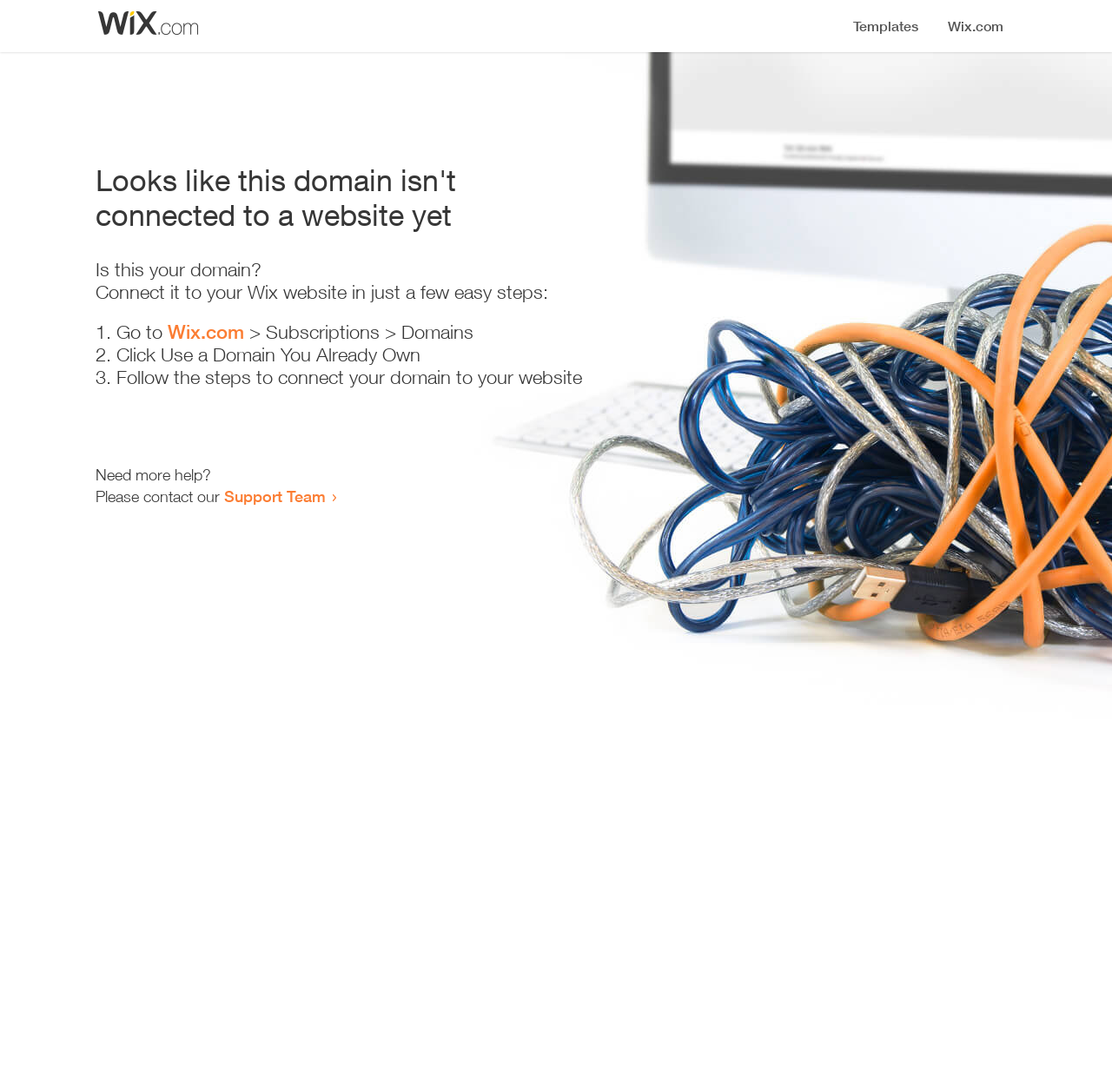Using the given element description, provide the bounding box coordinates (top-left x, top-left y, bottom-right x, bottom-right y) for the corresponding UI element in the screenshot: Wix.com

[0.151, 0.294, 0.22, 0.314]